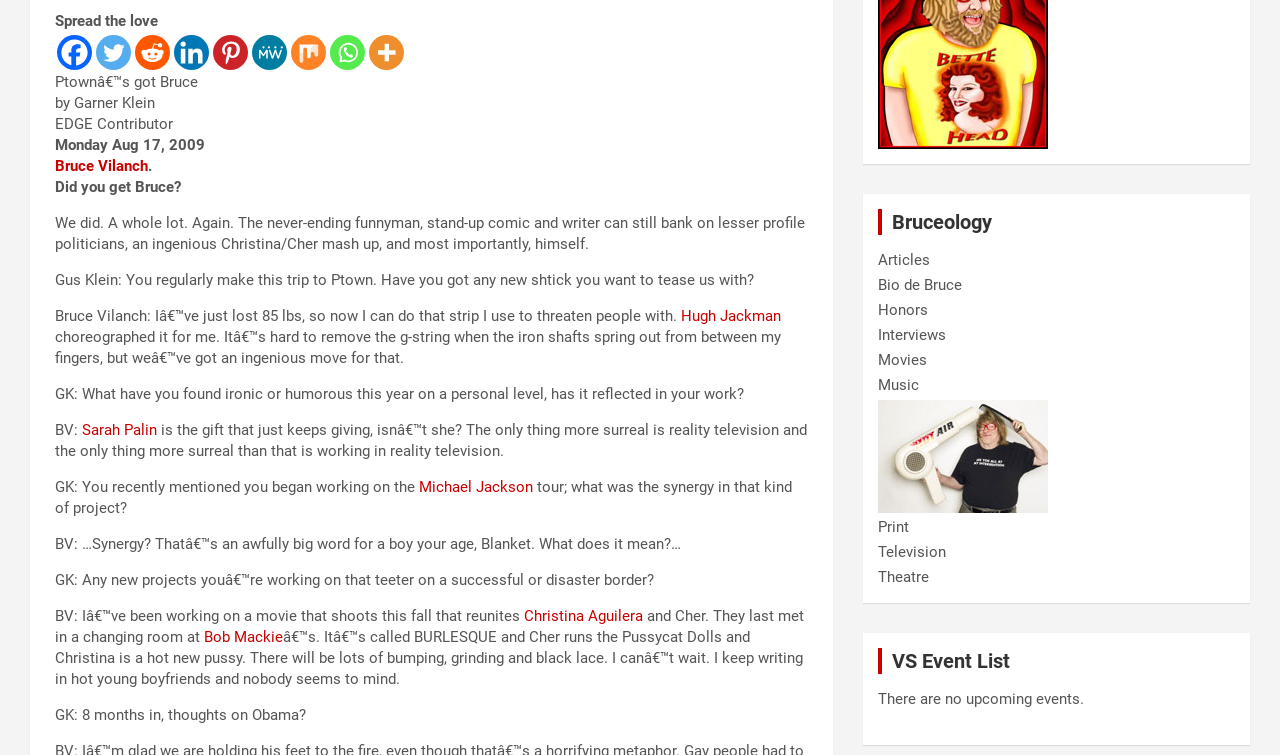Given the element description "Christina Aguilera" in the screenshot, predict the bounding box coordinates of that UI element.

[0.409, 0.805, 0.502, 0.828]